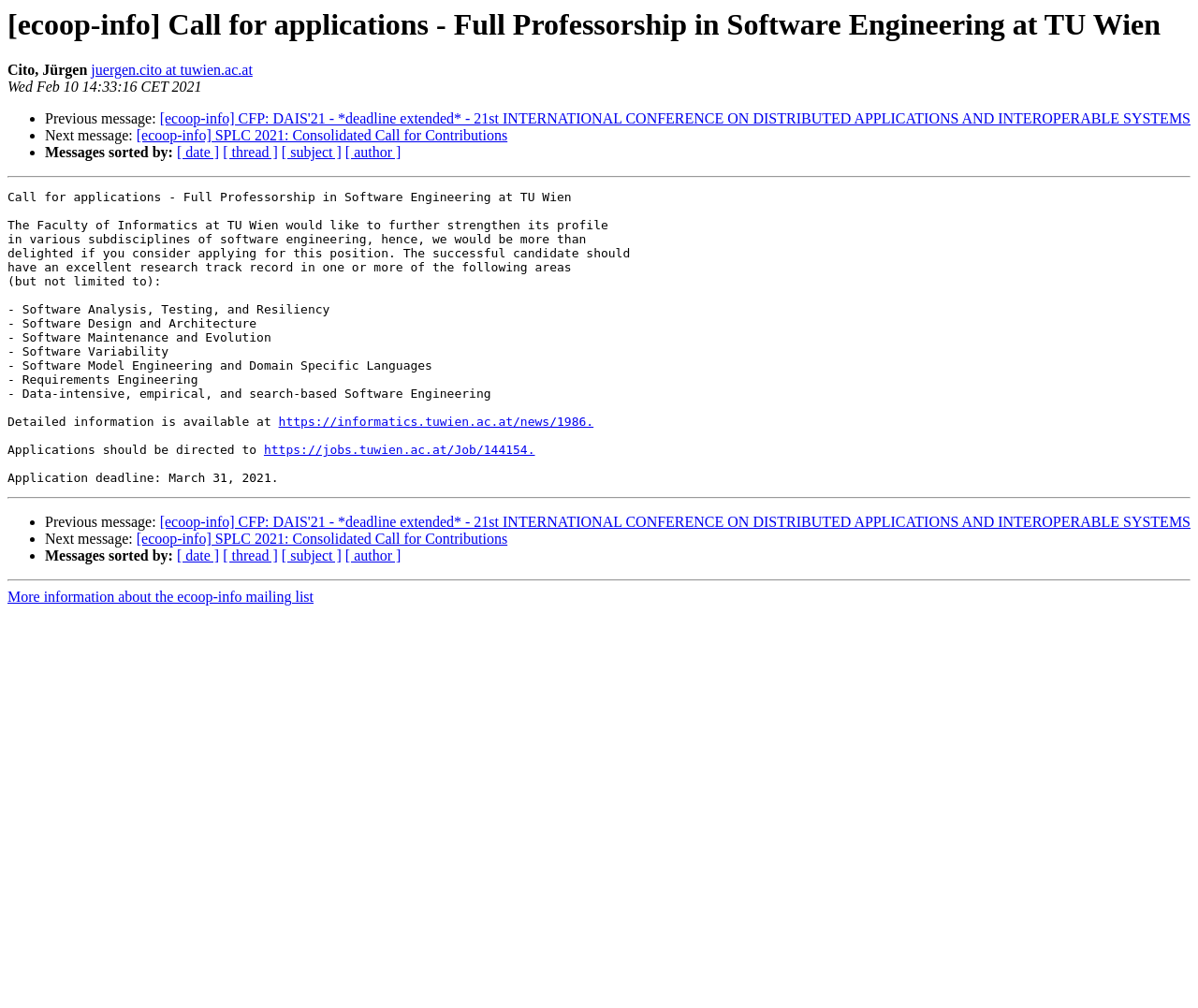Refer to the image and answer the question with as much detail as possible: What is the position being applied for?

The webpage is about a call for applications for a Full Professorship in Software Engineering at TU Wien, which is mentioned in the heading and the main text.